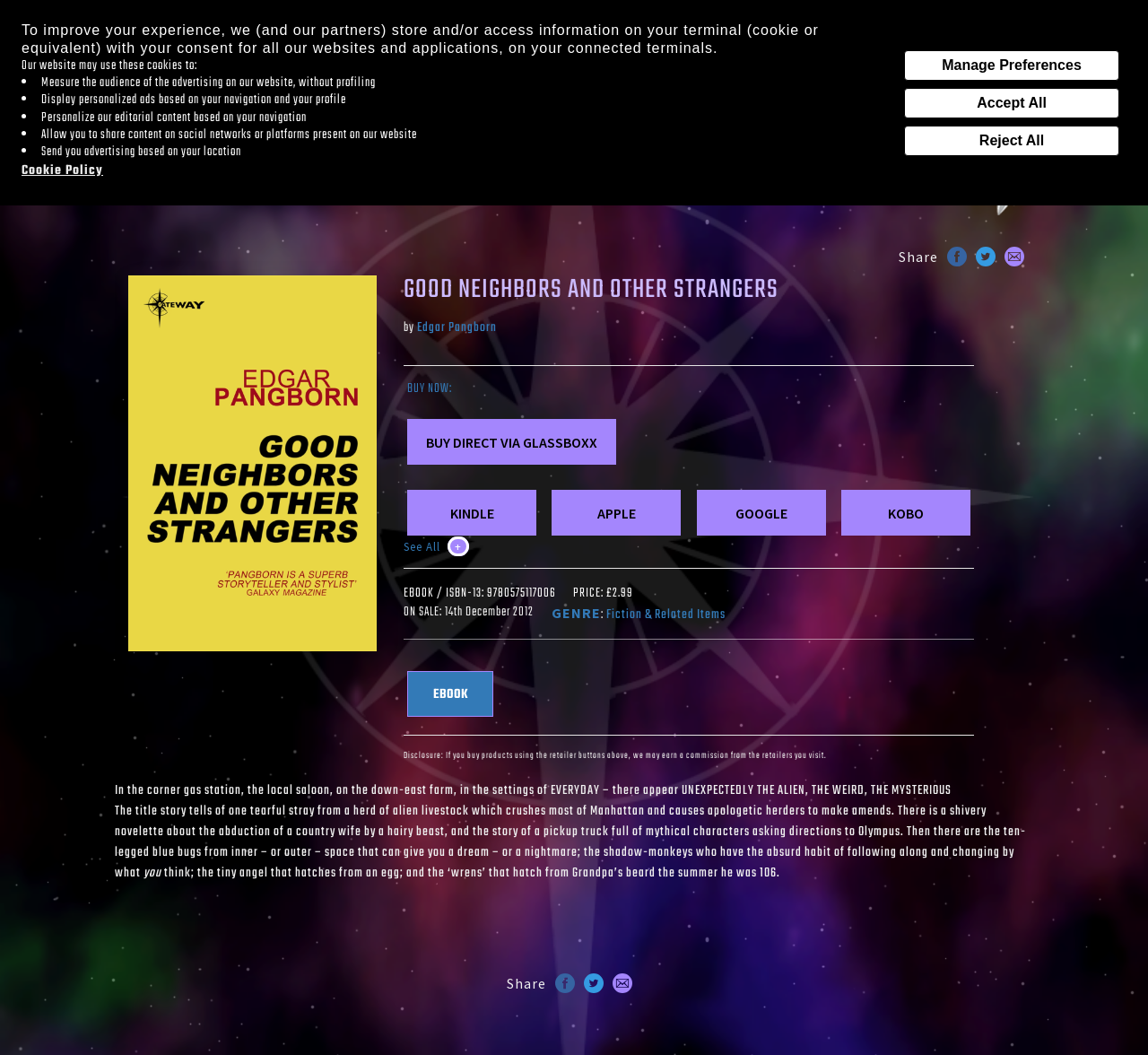Determine the bounding box coordinates for the UI element matching this description: "Buy direct via Glassboxx".

[0.355, 0.397, 0.537, 0.441]